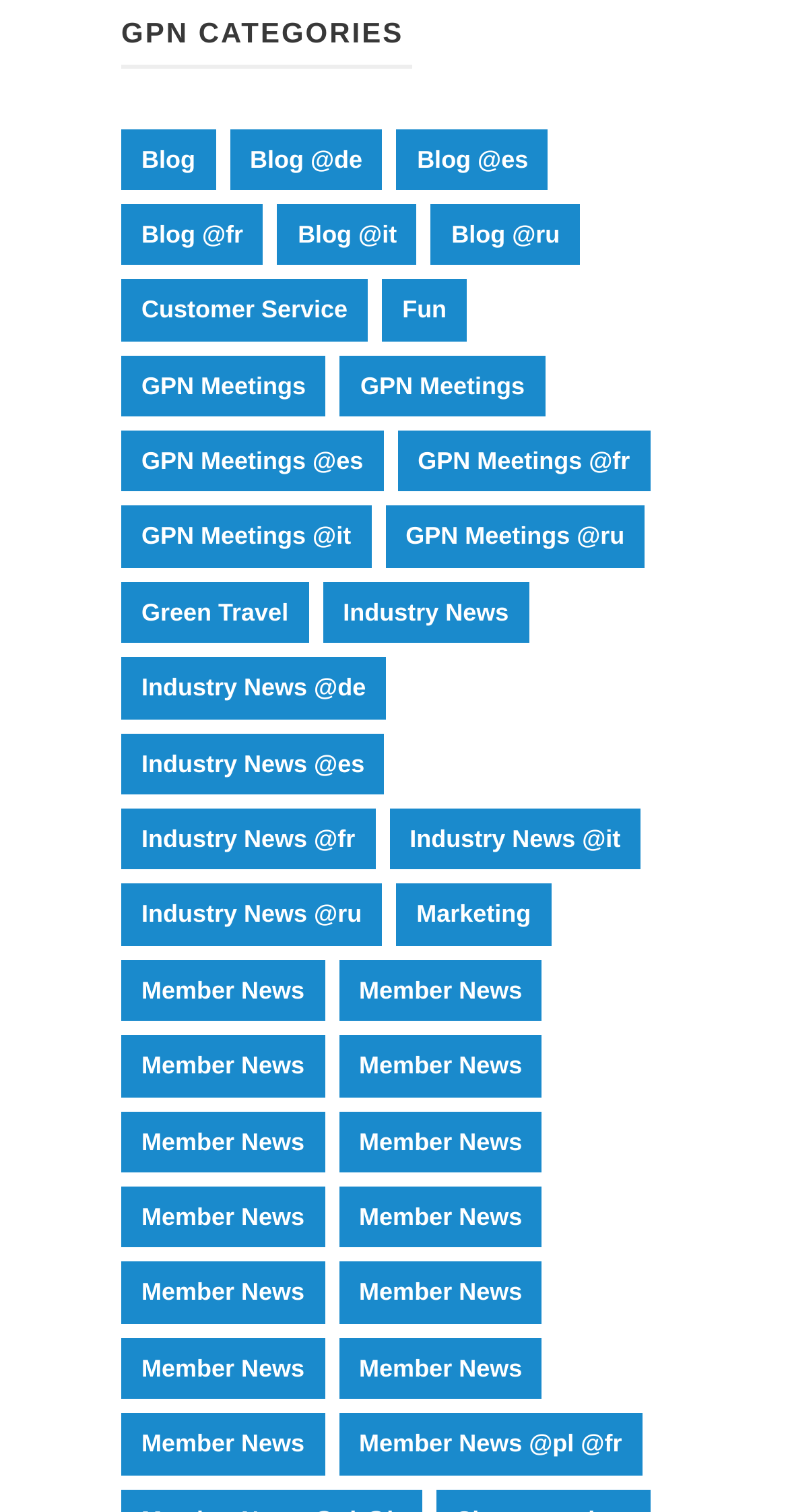Locate the bounding box coordinates of the clickable area needed to fulfill the instruction: "Explore customer service".

[0.154, 0.185, 0.467, 0.226]